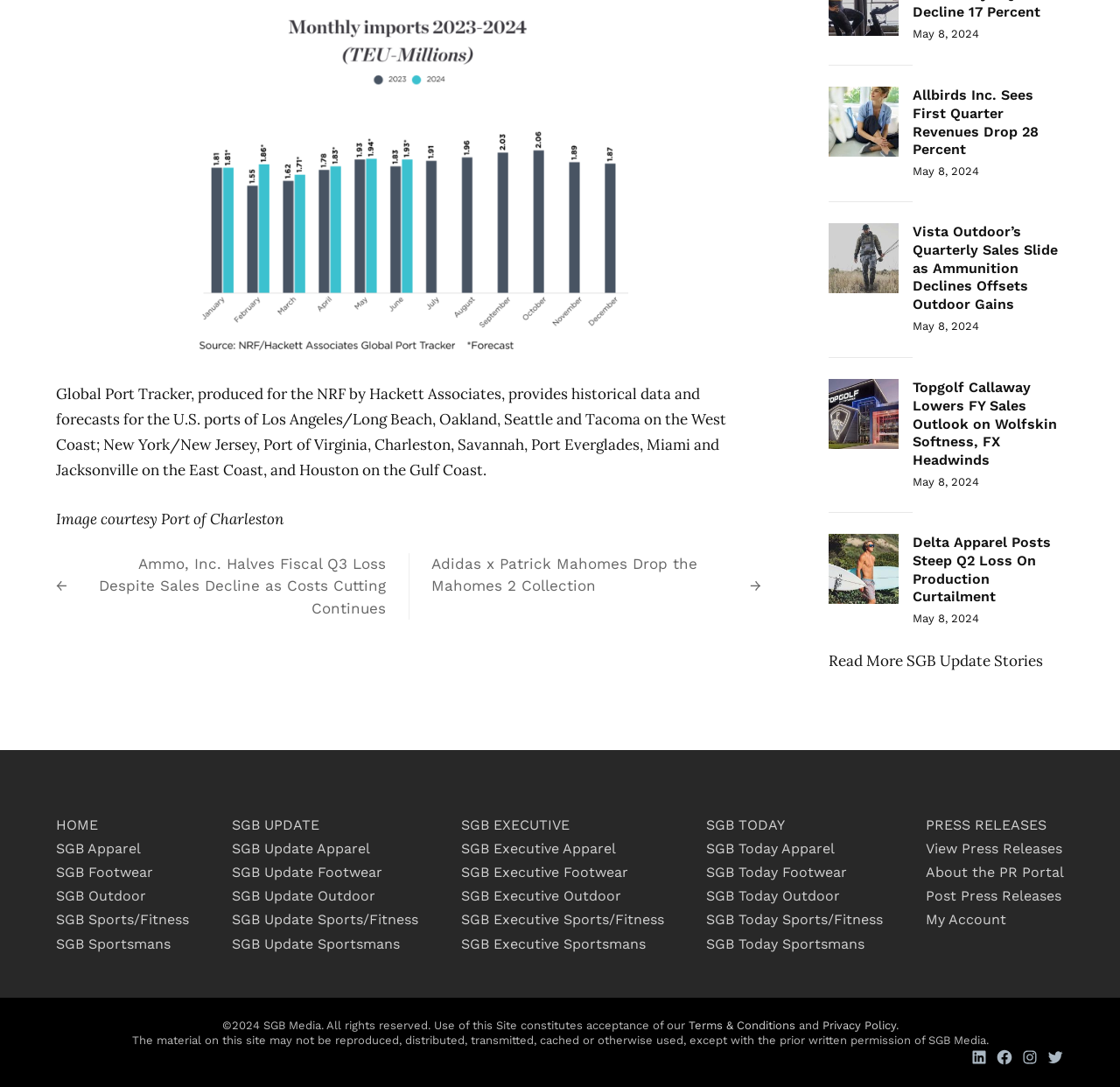Predict the bounding box of the UI element that fits this description: "Read More SGB Update Stories".

[0.74, 0.593, 0.931, 0.623]